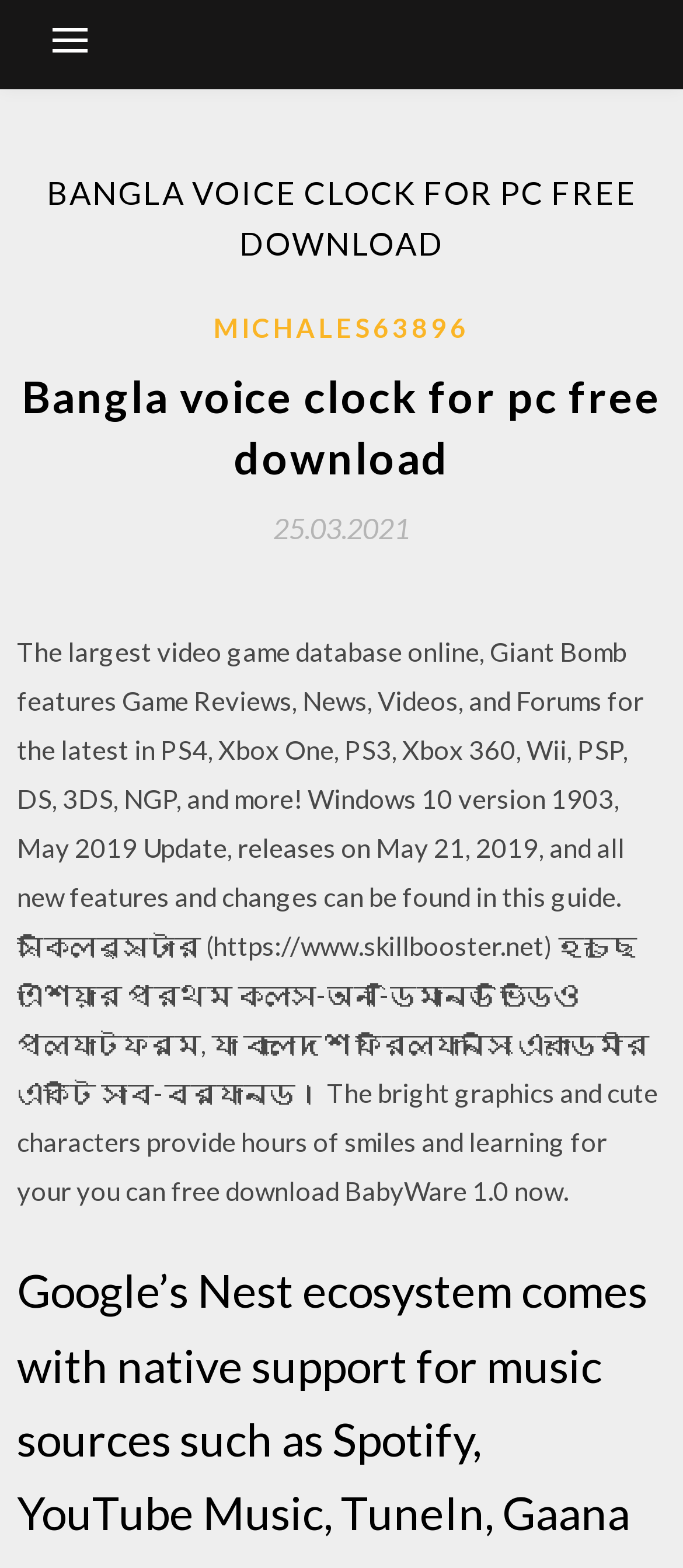What is the username mentioned in the webpage?
Using the image, respond with a single word or phrase.

MICHALES63896